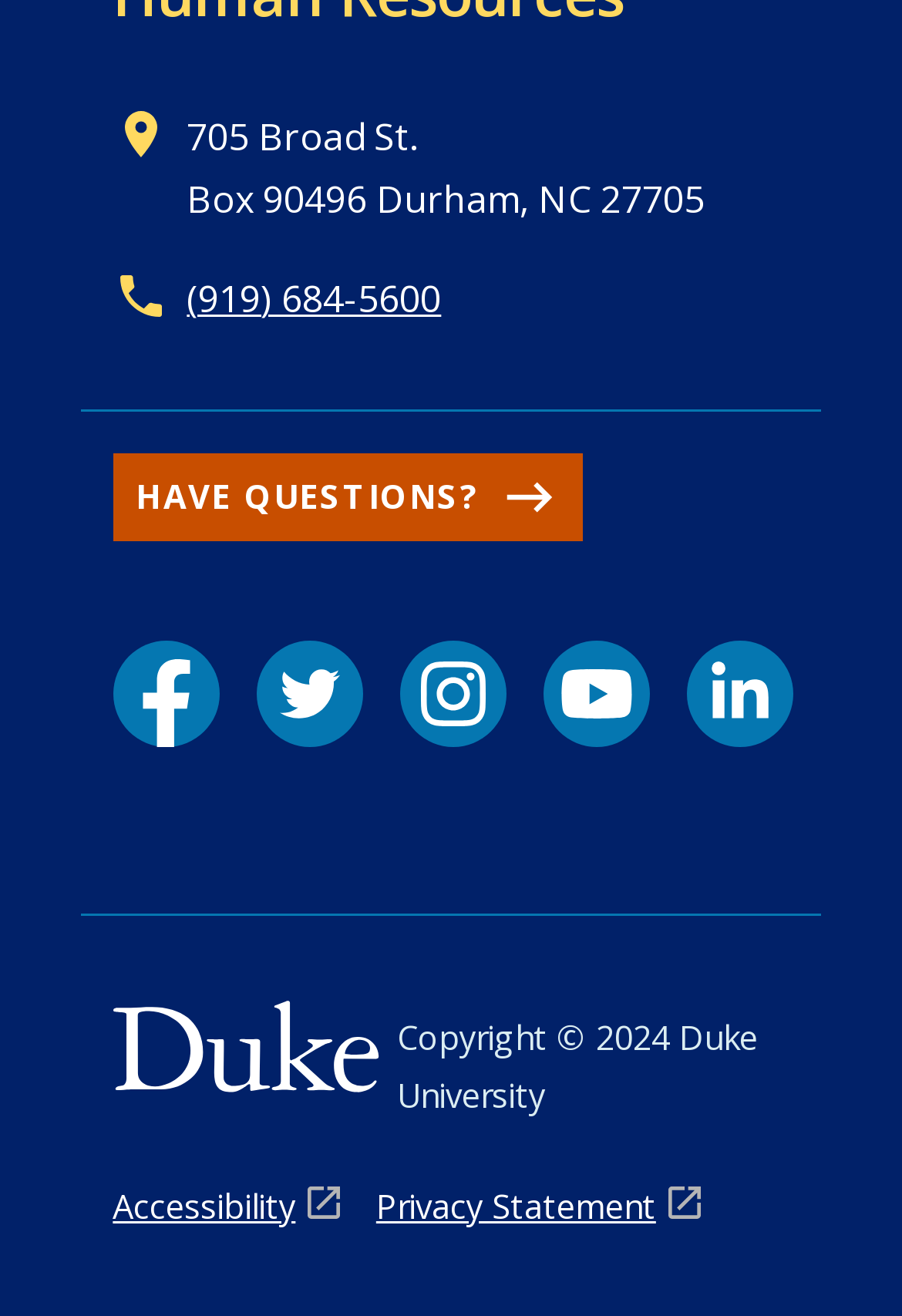Pinpoint the bounding box coordinates of the clickable element to carry out the following instruction: "Go to the Twitter page."

[0.284, 0.487, 0.402, 0.568]